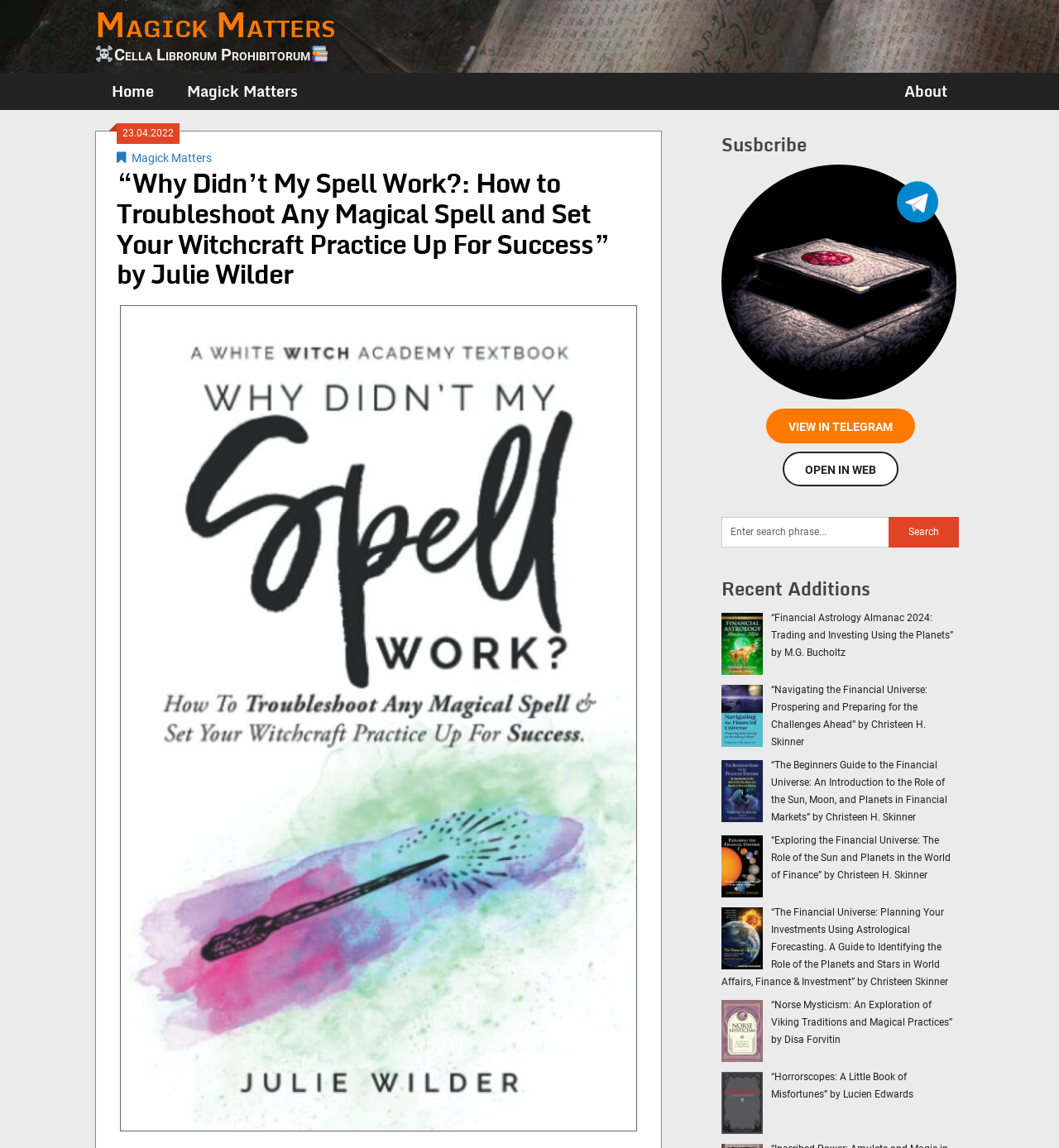Describe all visible elements and their arrangement on the webpage.

This webpage is about Magick Matters, a website focused on witchcraft and magical practices. At the top left corner, there is a link to skip to the content, followed by a heading "Magick Matters" and an image of a ☠ symbol. Next to the image is the text "Cella Librorum Prohibitorum" and another image of a 📚 symbol. 

Below this section, there are three links: "Home", "Magick Matters", and "About", with the date "23.04.2022" displayed next to the "About" link. 

The main content of the webpage is an article titled "“Why Didn’t My Spell Work?: How to Troubleshoot Any Magical Spell and Set Your Witchcraft Practice Up For Success” by Julie Wilder", which is accompanied by an image. 

On the right side of the webpage, there is a section to subscribe, with a link to "Cella Librorum Prohibitorum" and two buttons to "VIEW IN TELEGRAM" and "OPEN IN WEB". Below this section, there is a search bar with a placeholder text "Enter search phrase..." and a "Search" button. 

Further down, there is a heading "Recent Additions" followed by a list of five links to different articles, each preceded by a "■" symbol. The articles are related to financial astrology and witchcraft practices.